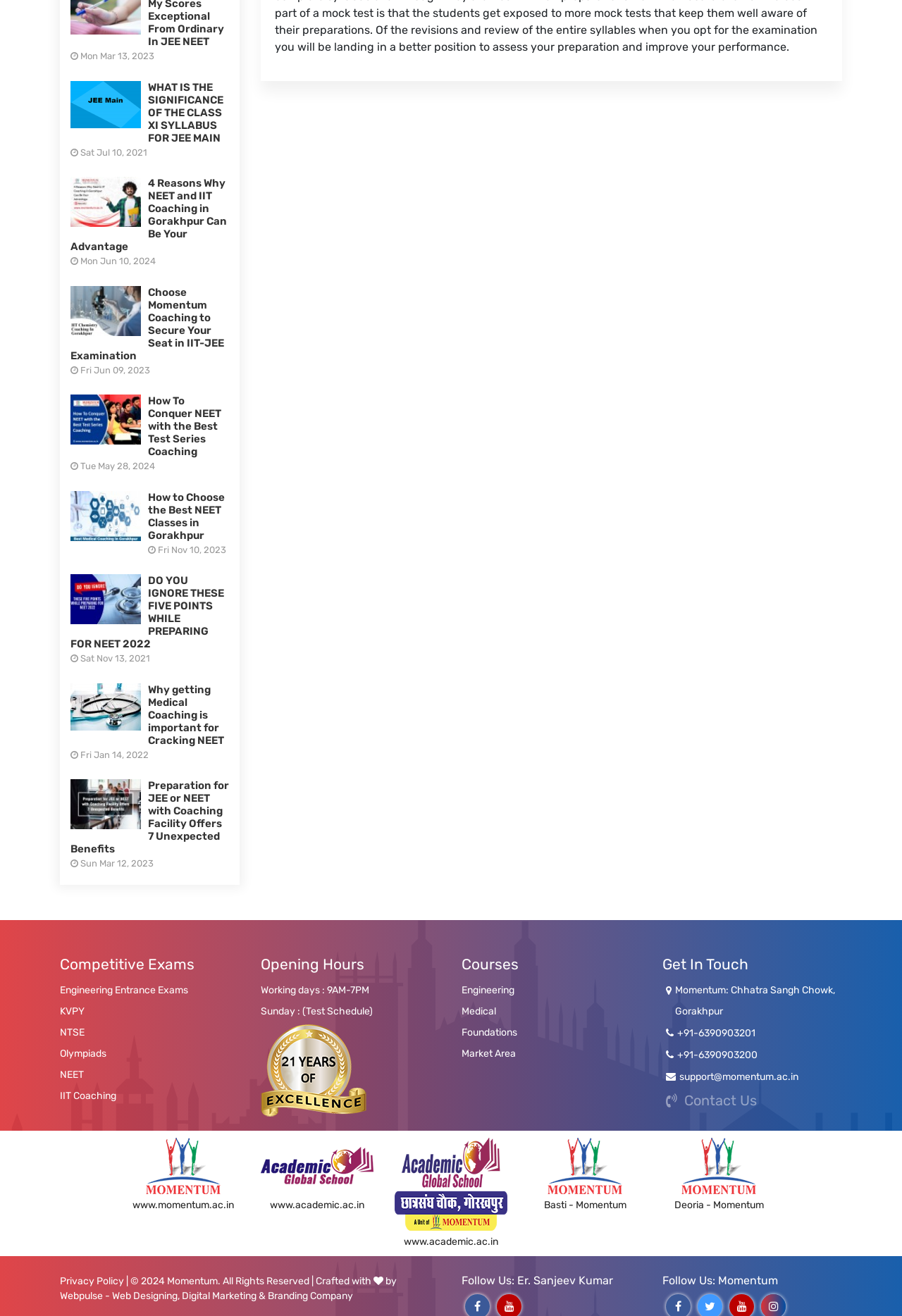Answer the question with a single word or phrase: 
What is the topic of the webpage?

Competitive Exams